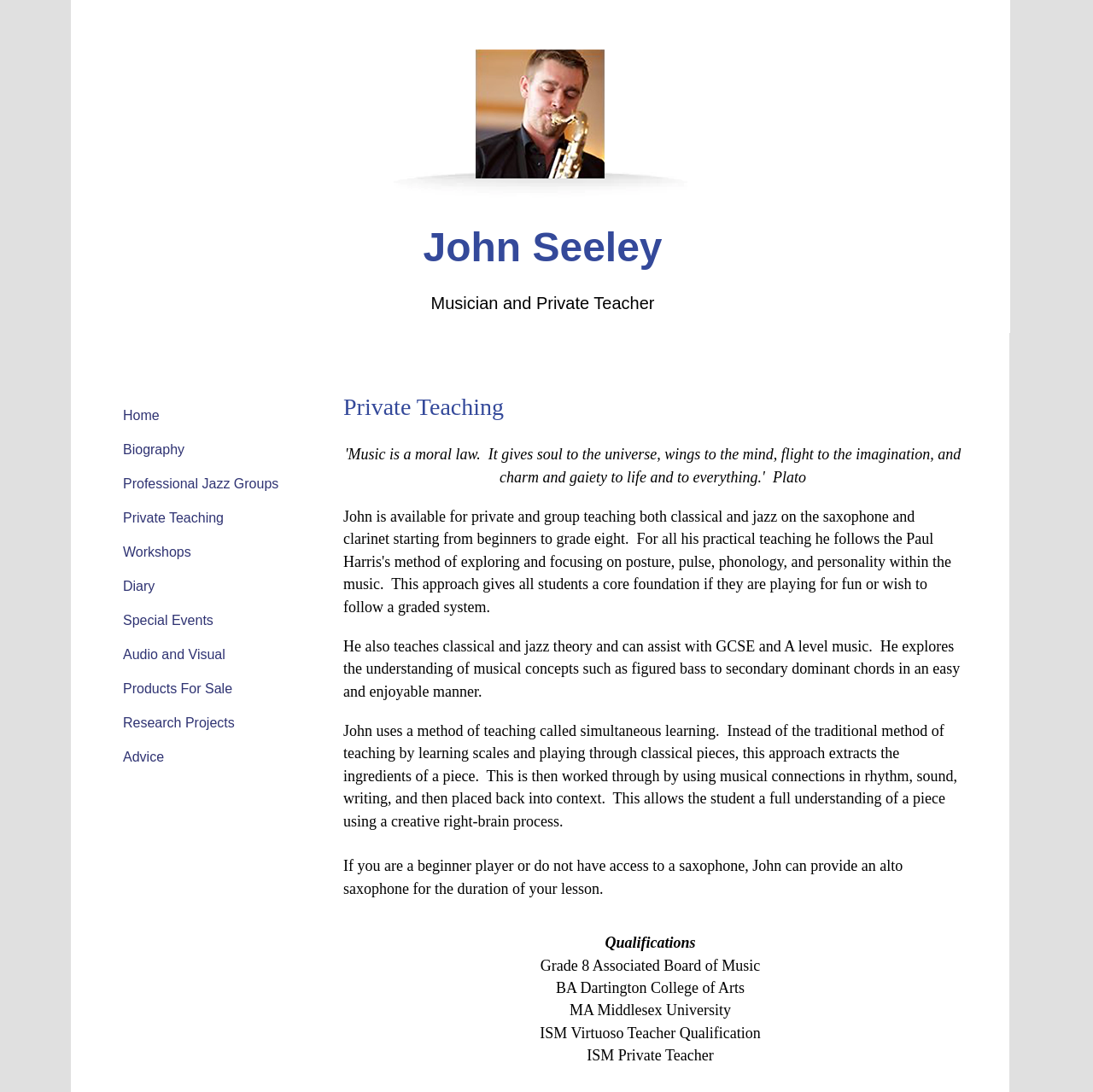Please give a succinct answer using a single word or phrase:
What is provided by John for beginner players or those without a saxophone?

Alto saxophone